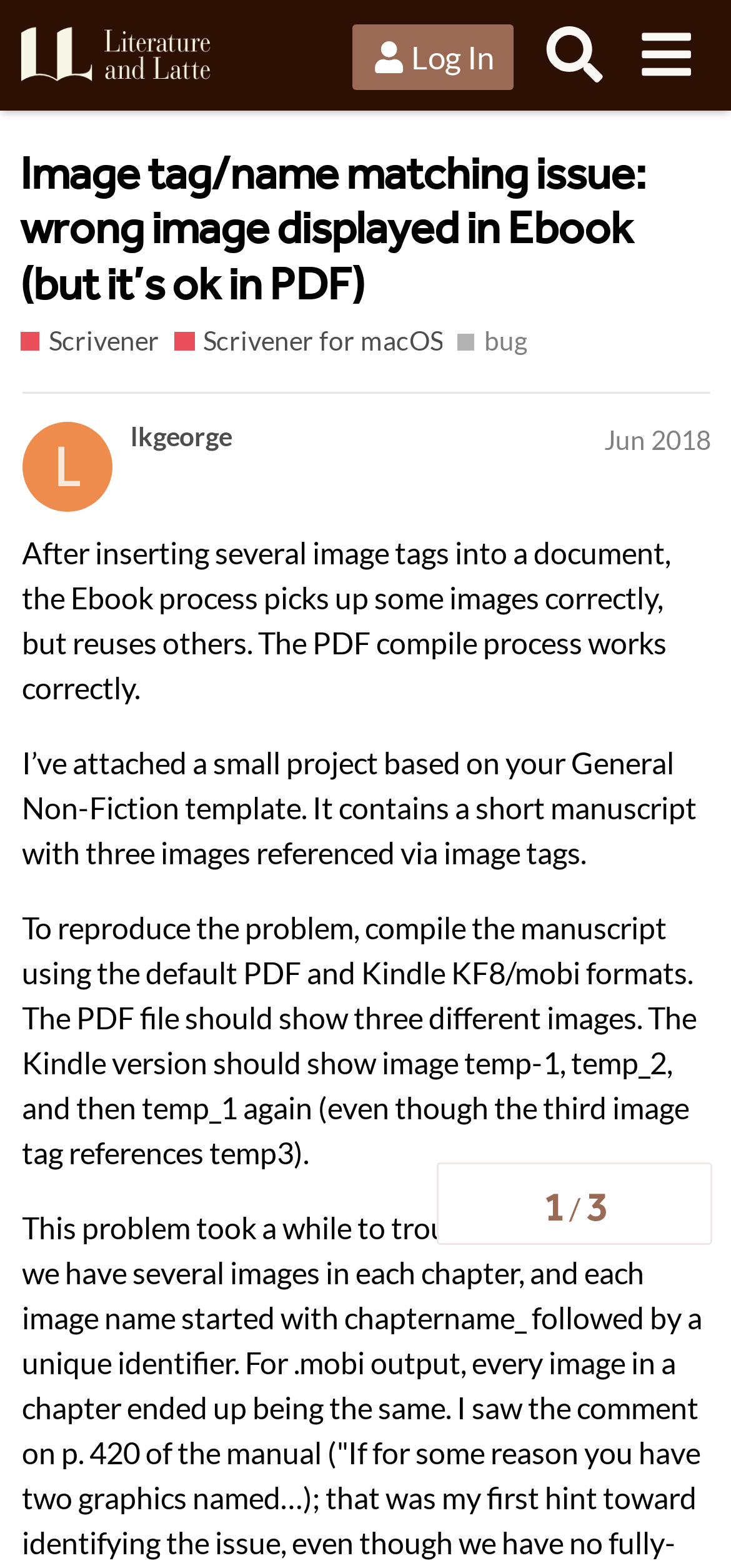Given the description "alt="Literature & Latte Forums"", provide the bounding box coordinates of the corresponding UI element.

[0.027, 0.012, 0.323, 0.058]